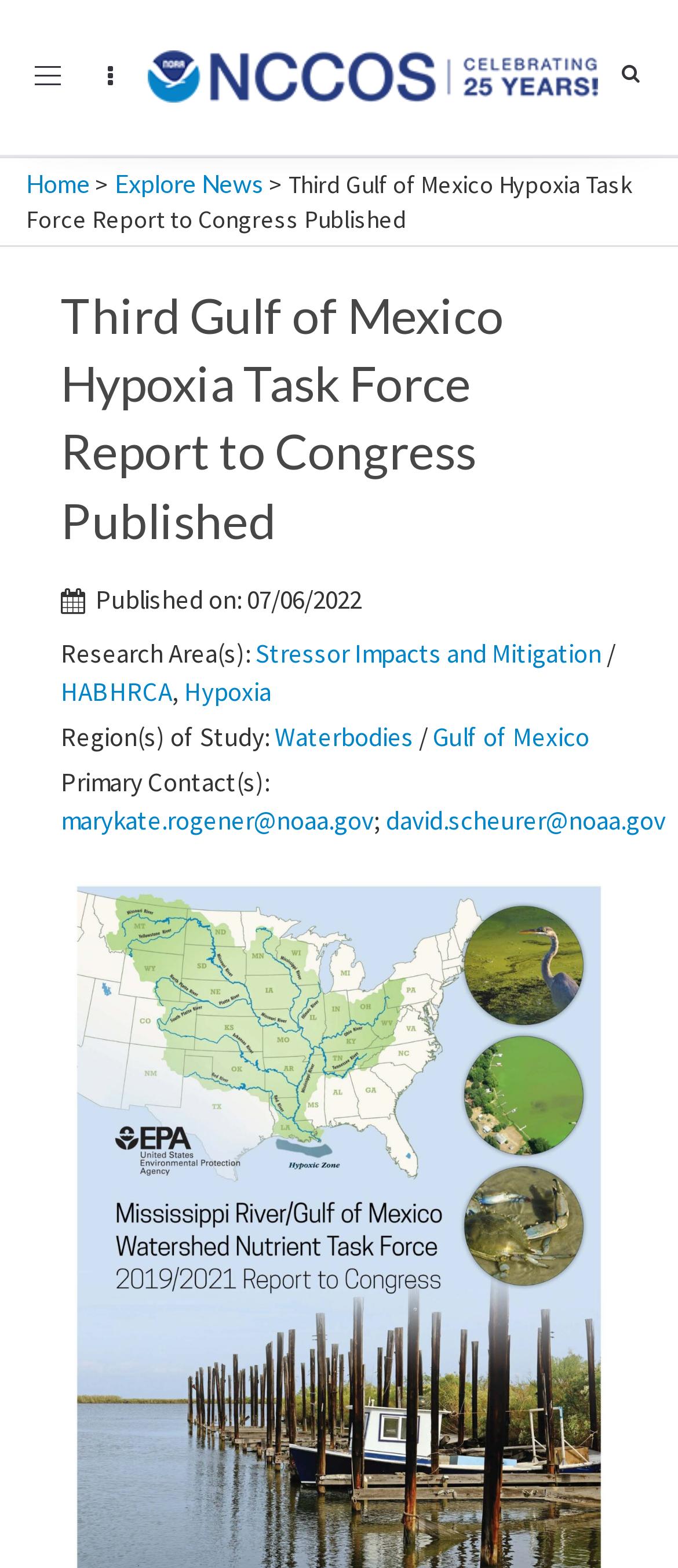Please specify the bounding box coordinates of the element that should be clicked to execute the given instruction: 'Search for something'. Ensure the coordinates are four float numbers between 0 and 1, expressed as [left, top, right, bottom].

None